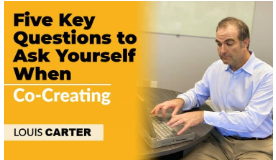Refer to the image and provide a thorough answer to this question:
What is the theme of the content accompanying this image?

The bold text overlay reads 'Five Key Questions to Ask Yourself When Co-Creating', highlighting the theme of inquiry and reflection in leadership and teamwork. This, combined with the image of a man working on a laptop, suggests that the content accompanying this image is focused on collaboration and leadership practices.